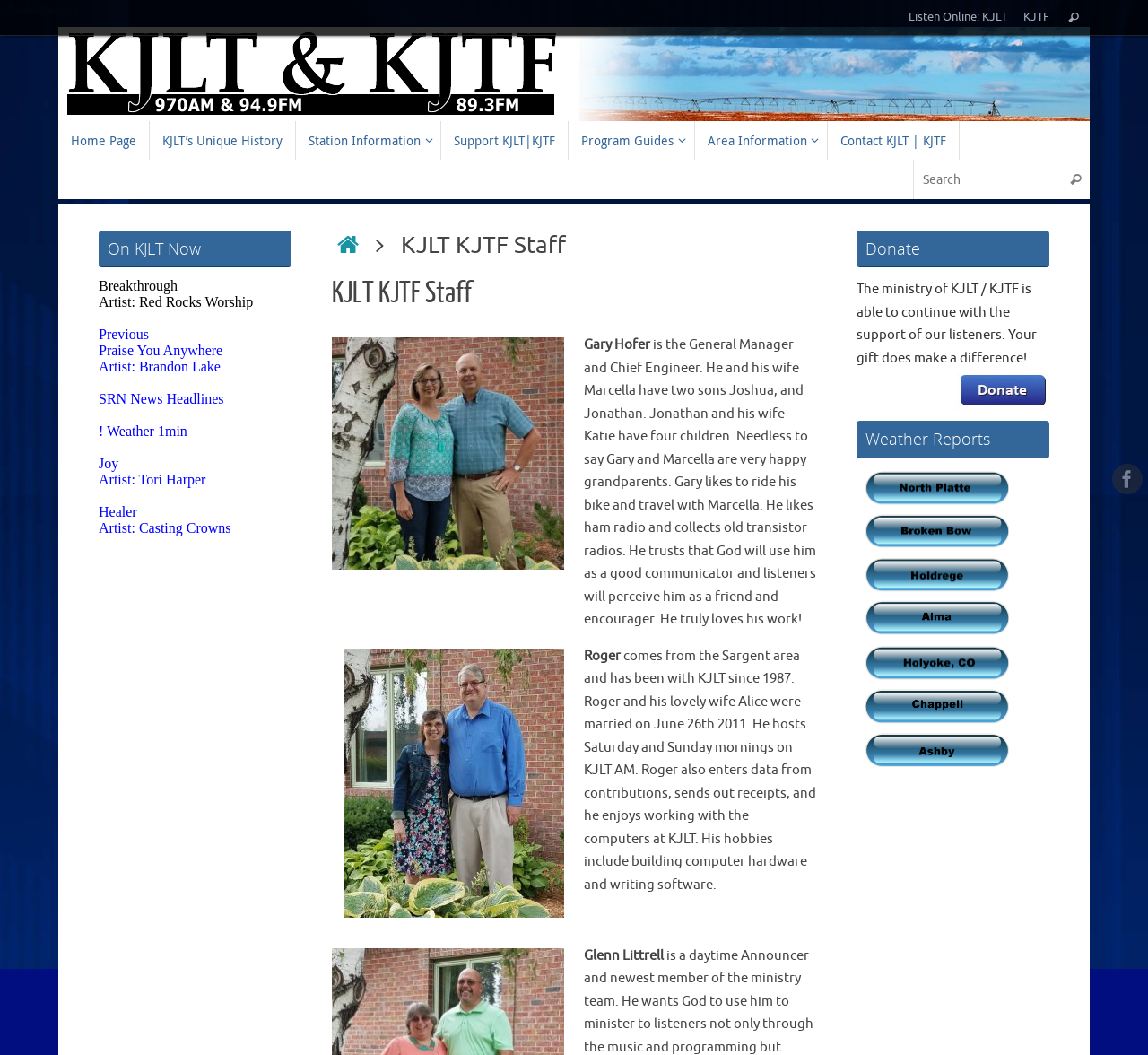Provide the bounding box for the UI element matching this description: "KJTF".

[0.888, 0.0, 0.917, 0.034]